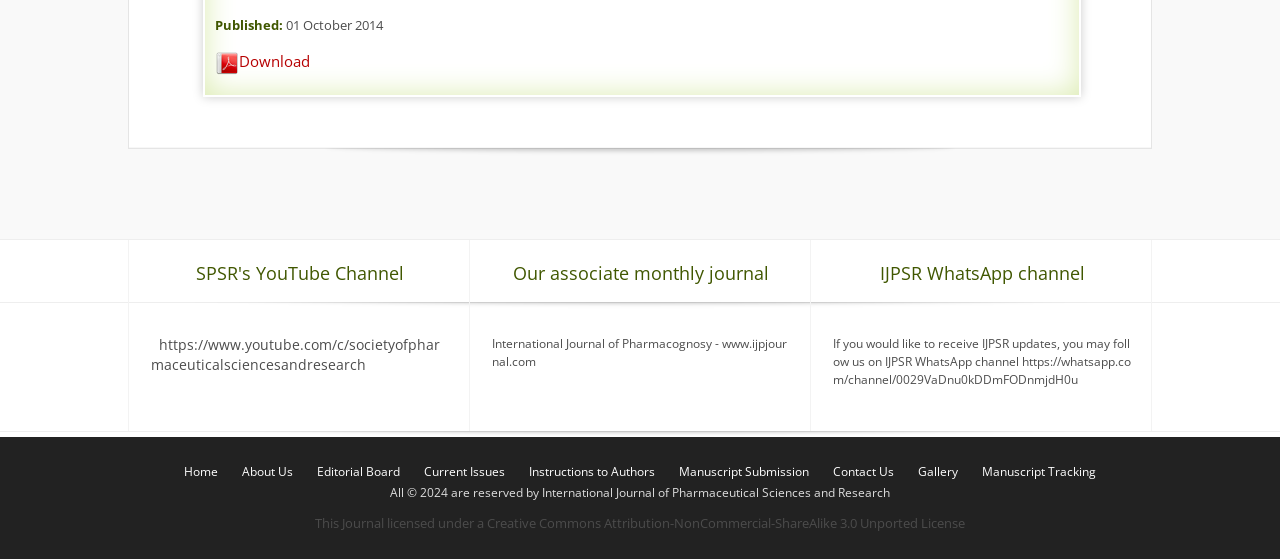Locate the bounding box coordinates of the area you need to click to fulfill this instruction: 'Visit SPSR's YouTube Channel'. The coordinates must be in the form of four float numbers ranging from 0 to 1: [left, top, right, bottom].

[0.118, 0.472, 0.351, 0.599]